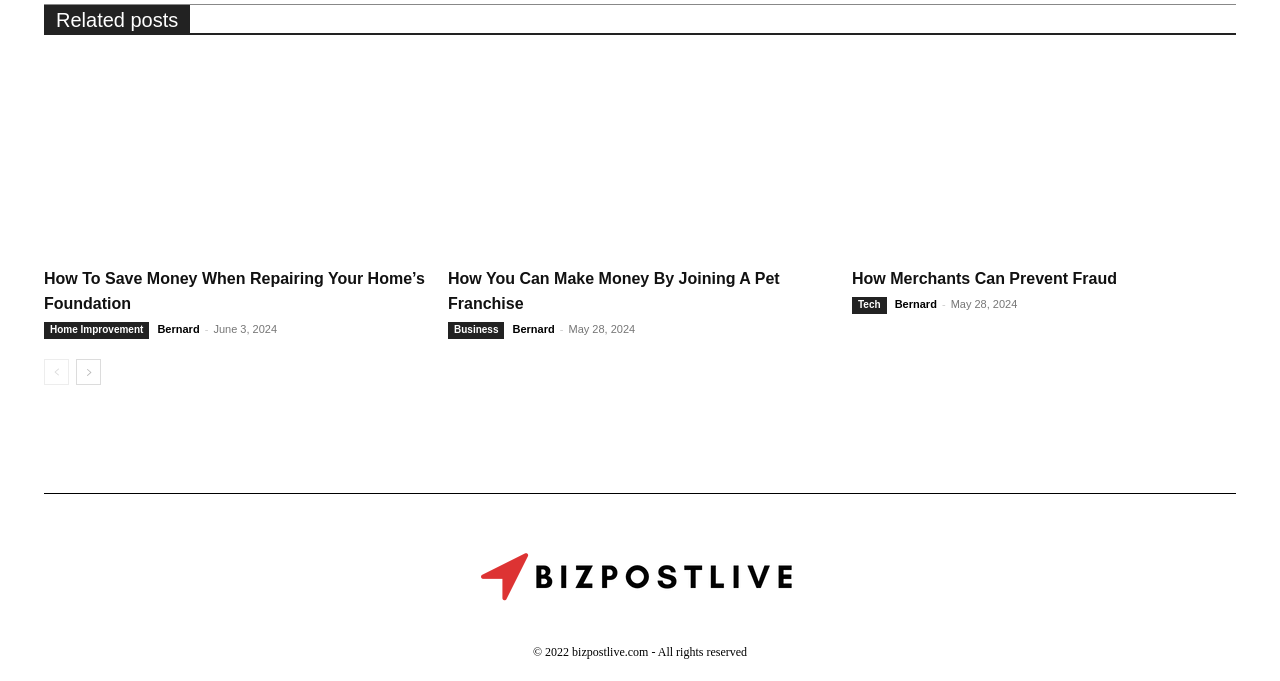Provide your answer to the question using just one word or phrase: What is the date of the post 'How Merchants Can Prevent Fraud'?

May 28, 2024